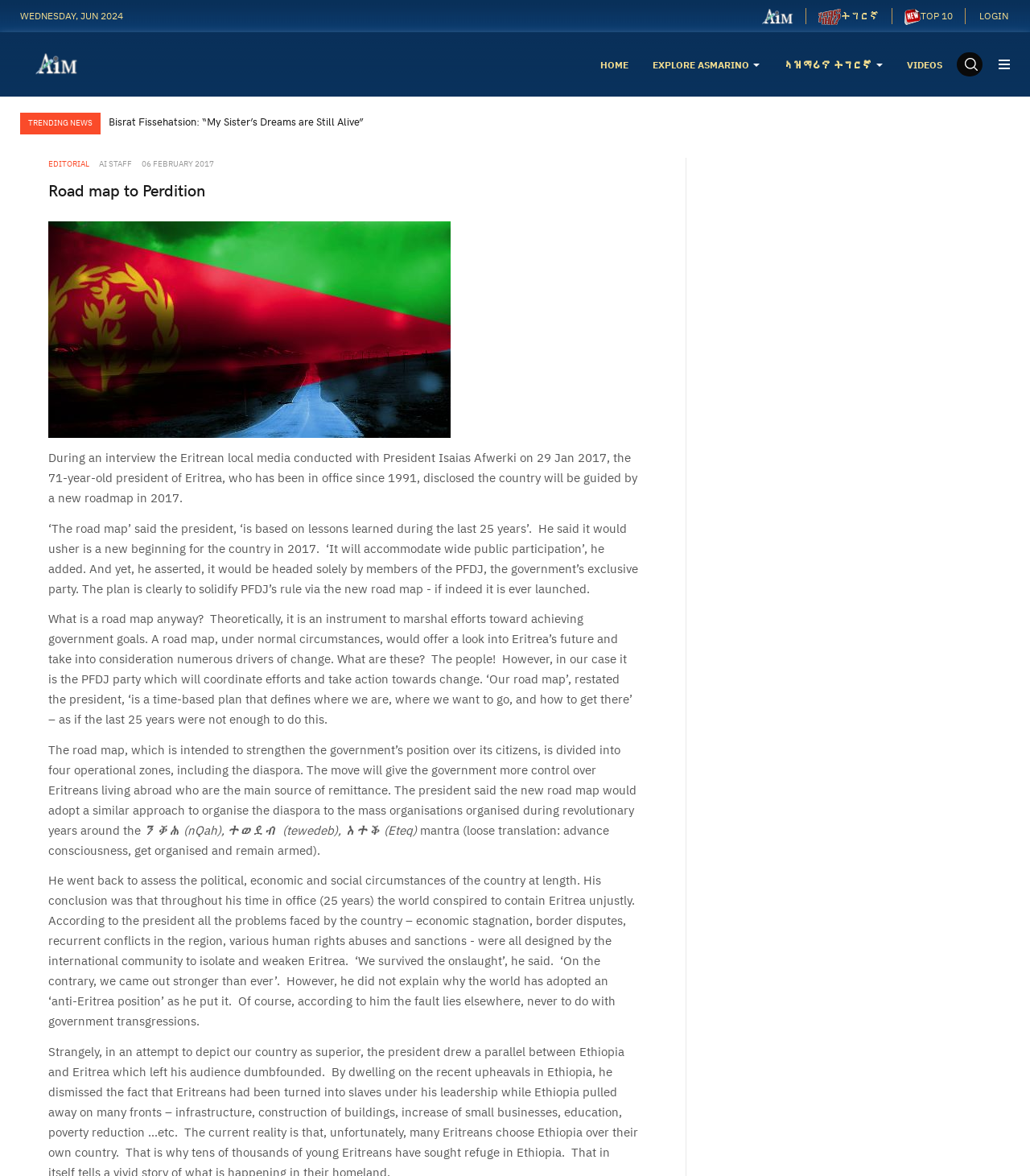Highlight the bounding box coordinates of the region I should click on to meet the following instruction: "Click on the 'LOGIN' link".

[0.951, 0.007, 0.979, 0.021]